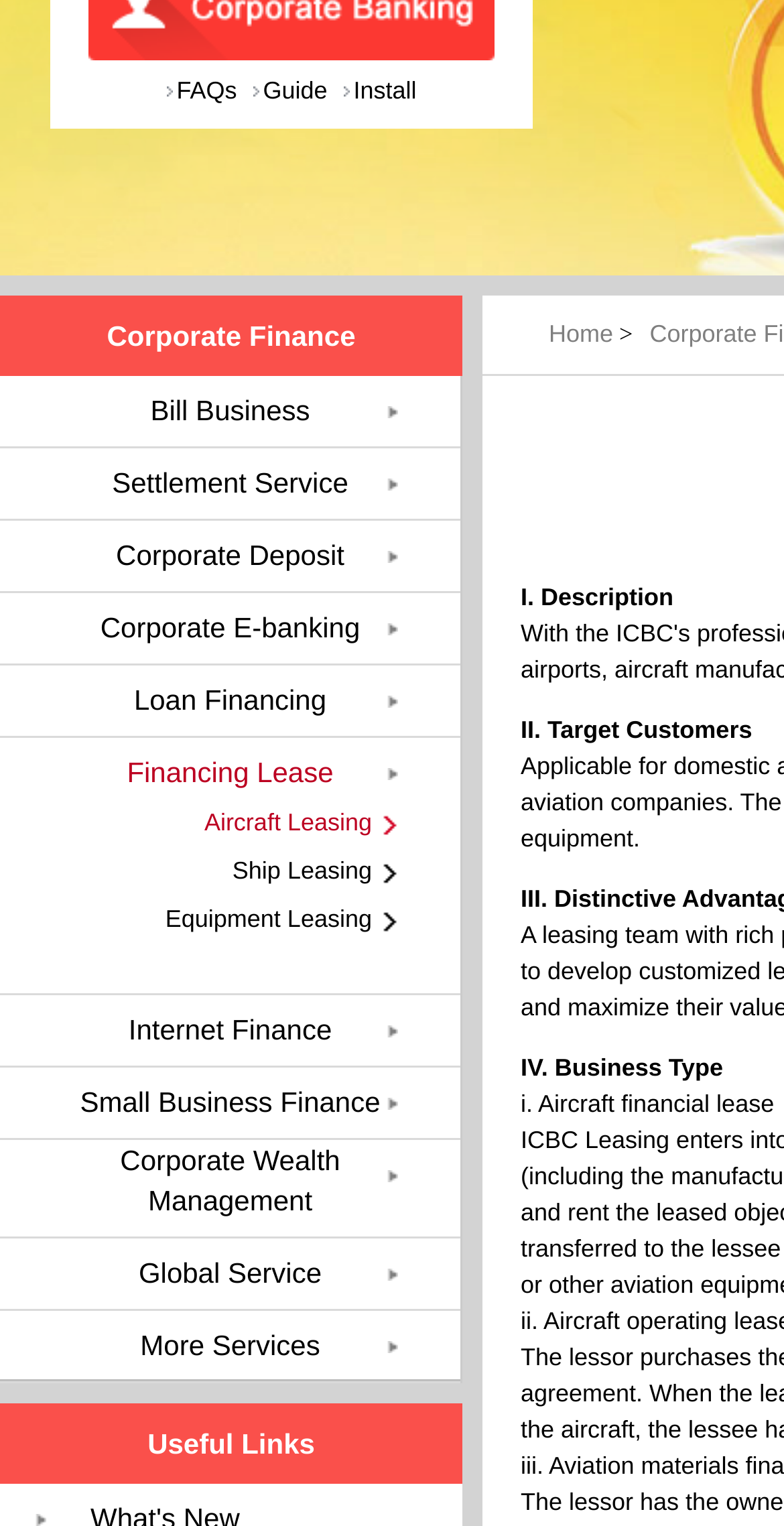Locate the bounding box of the UI element defined by this description: "Corporate Wealth Management". The coordinates should be given as four float numbers between 0 and 1, formatted as [left, top, right, bottom].

[0.0, 0.747, 0.587, 0.812]